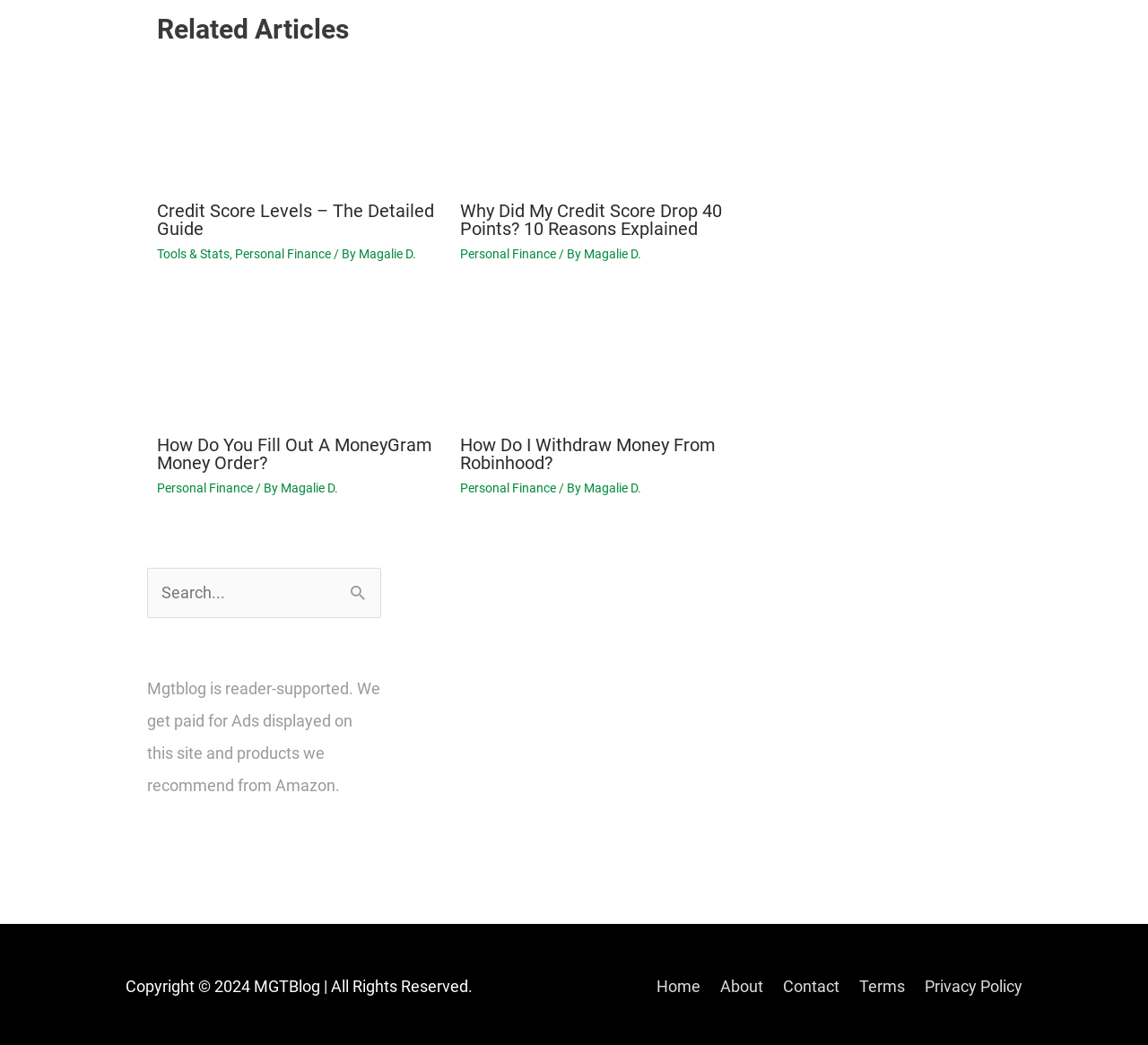Please determine the bounding box coordinates for the element with the description: "parent_node: Search for: name="s" placeholder="Search..."".

[0.128, 0.544, 0.332, 0.592]